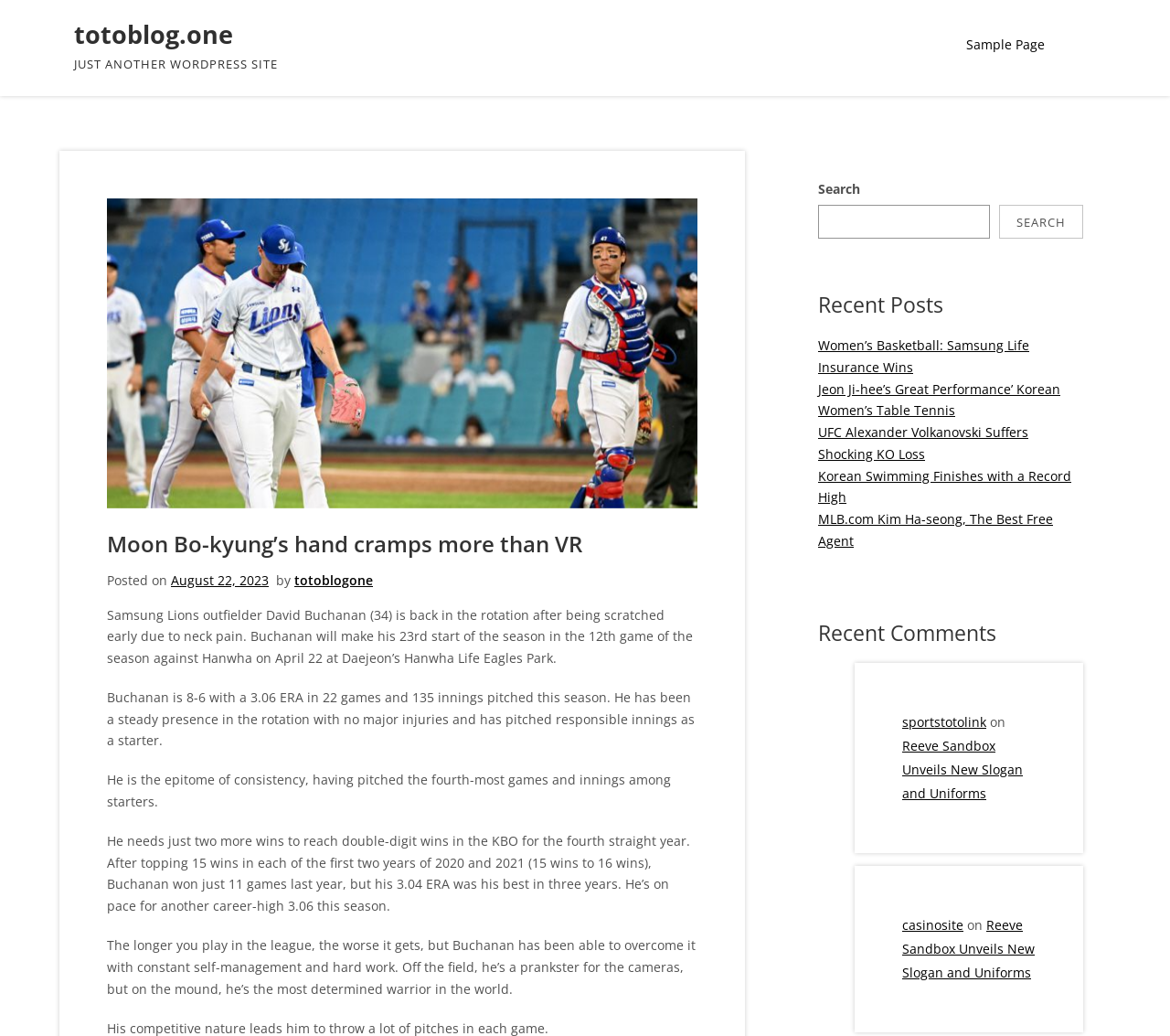Please identify the primary heading of the webpage and give its text content.

Moon Bo-kyung’s hand cramps more than VR